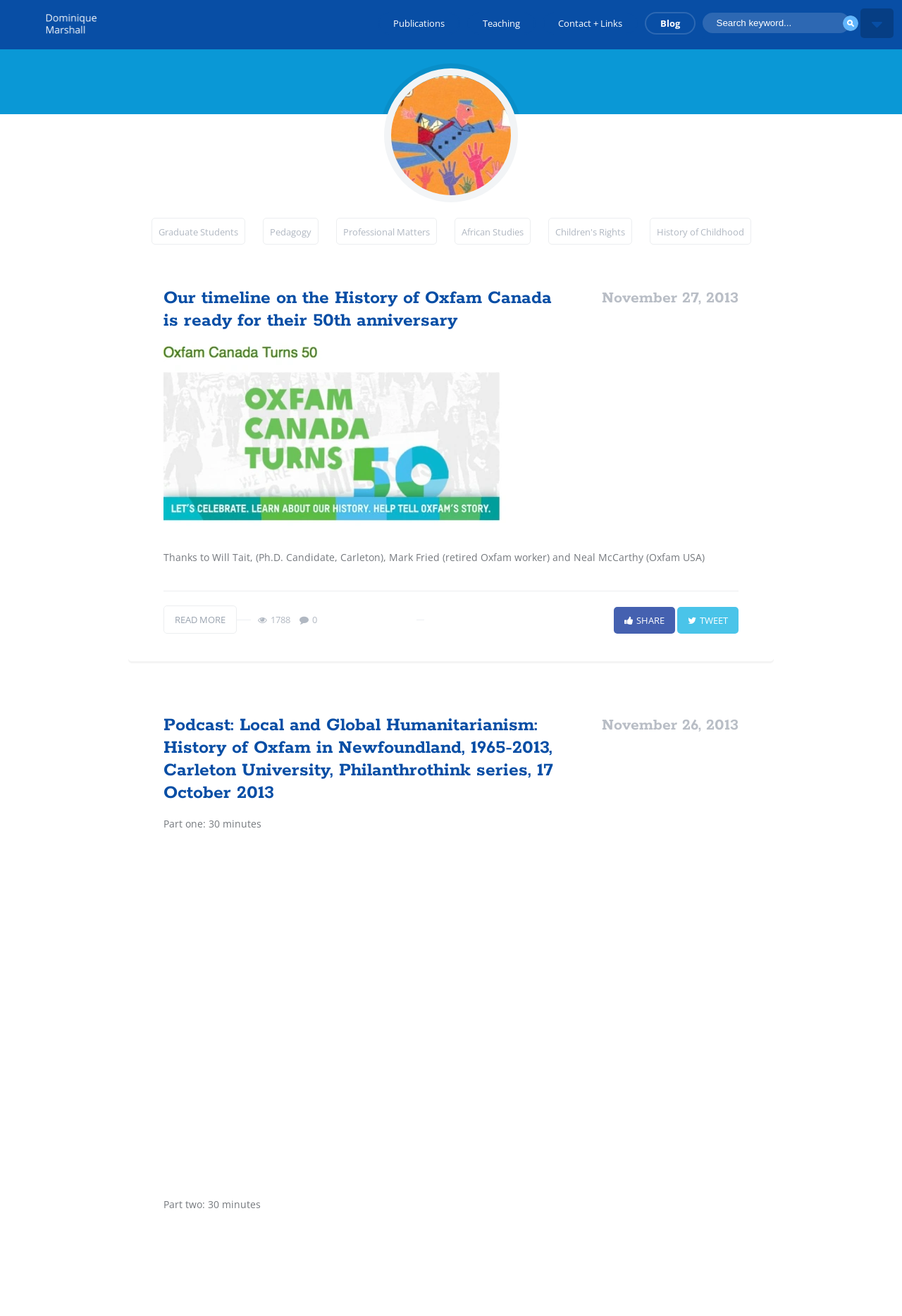Locate the bounding box of the UI element with the following description: "Contact + Links".

[0.603, 0.01, 0.705, 0.025]